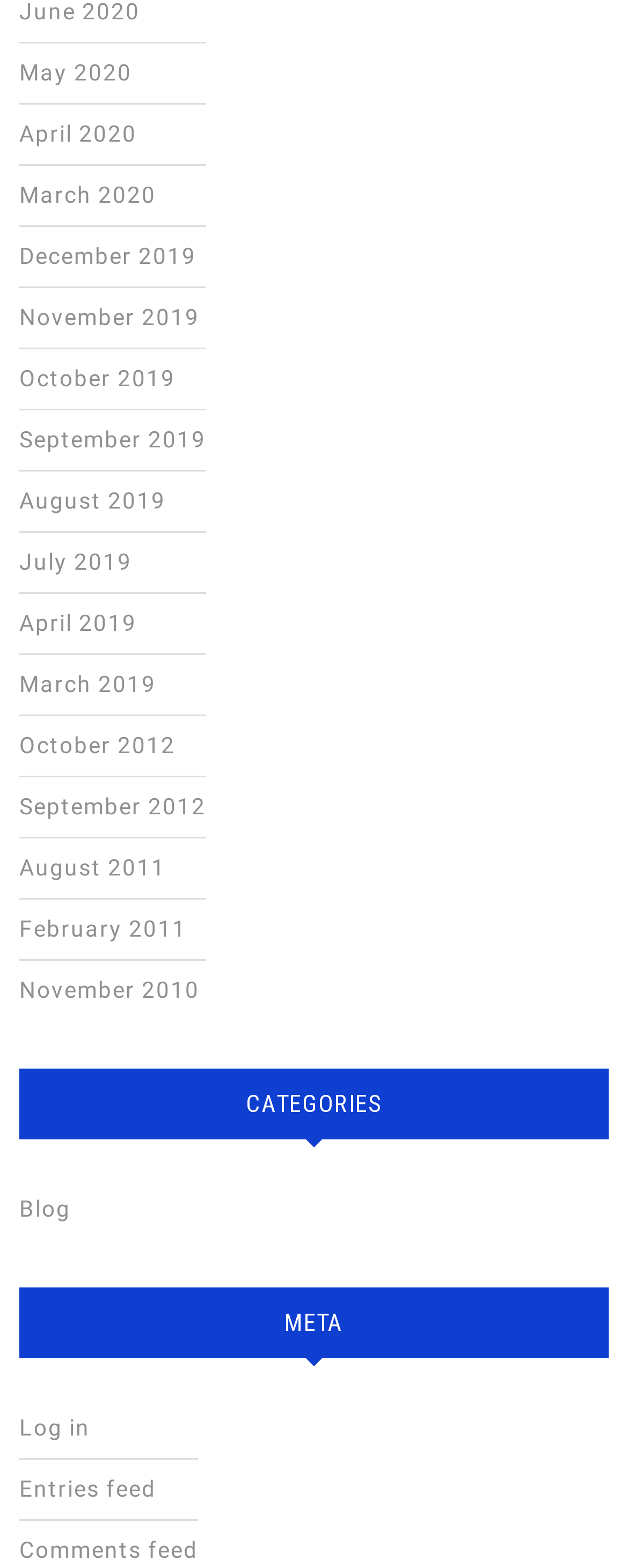Extract the bounding box coordinates of the UI element described by: "May 2020". The coordinates should include four float numbers ranging from 0 to 1, e.g., [left, top, right, bottom].

[0.031, 0.038, 0.21, 0.055]